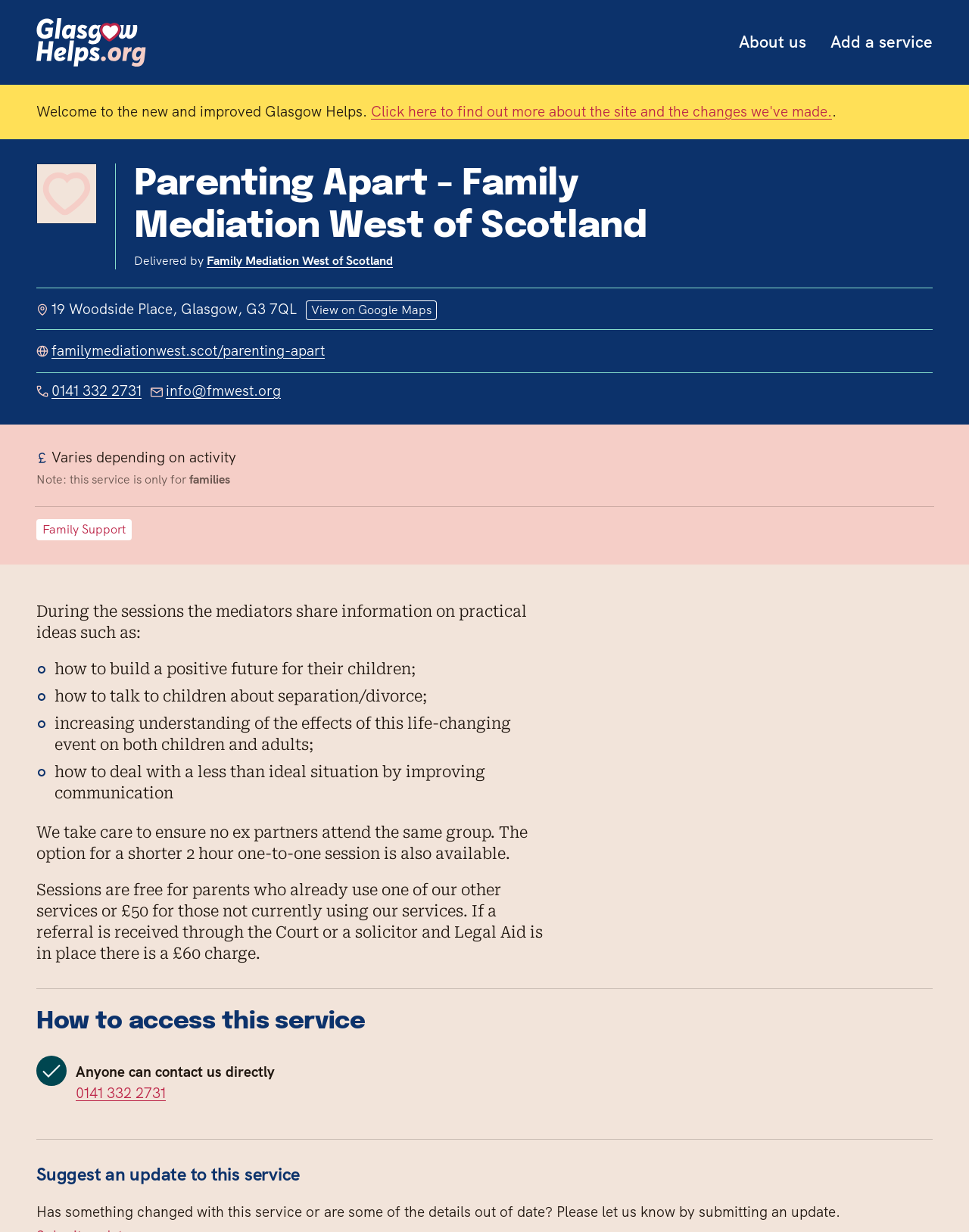Elaborate on the information and visuals displayed on the webpage.

The webpage is about Glasgow Helps, a service that provides family mediation and support, particularly for parents who are separated or divorced. At the top left corner, there is a logo of Glasgow Helps, which is an image with a link to the organization's website. 

Below the logo, there is a welcome message that introduces the new and improved Glasgow Helps website, with a link to learn more about the changes made to the site. 

On the top right corner, there are three links: "About us", "Add a service", and an alert message that seems to be a notification or update about the website.

The main content of the webpage is divided into sections. The first section is about Parenting Apart, a family mediation service provided by Family Mediation West of Scotland. This section includes the organization's address, a link to view the location on Google Maps, and contact information such as phone number and email.

The next section describes the service, including the topics that will be covered during the sessions, such as building a positive future for children, talking to children about separation or divorce, and improving communication.

Below this section, there is information about how to access the service, including the cost and the option for a shorter one-to-one session. 

The webpage also includes a section on how to suggest an update to the service, in case some of the details are out of date or have changed.